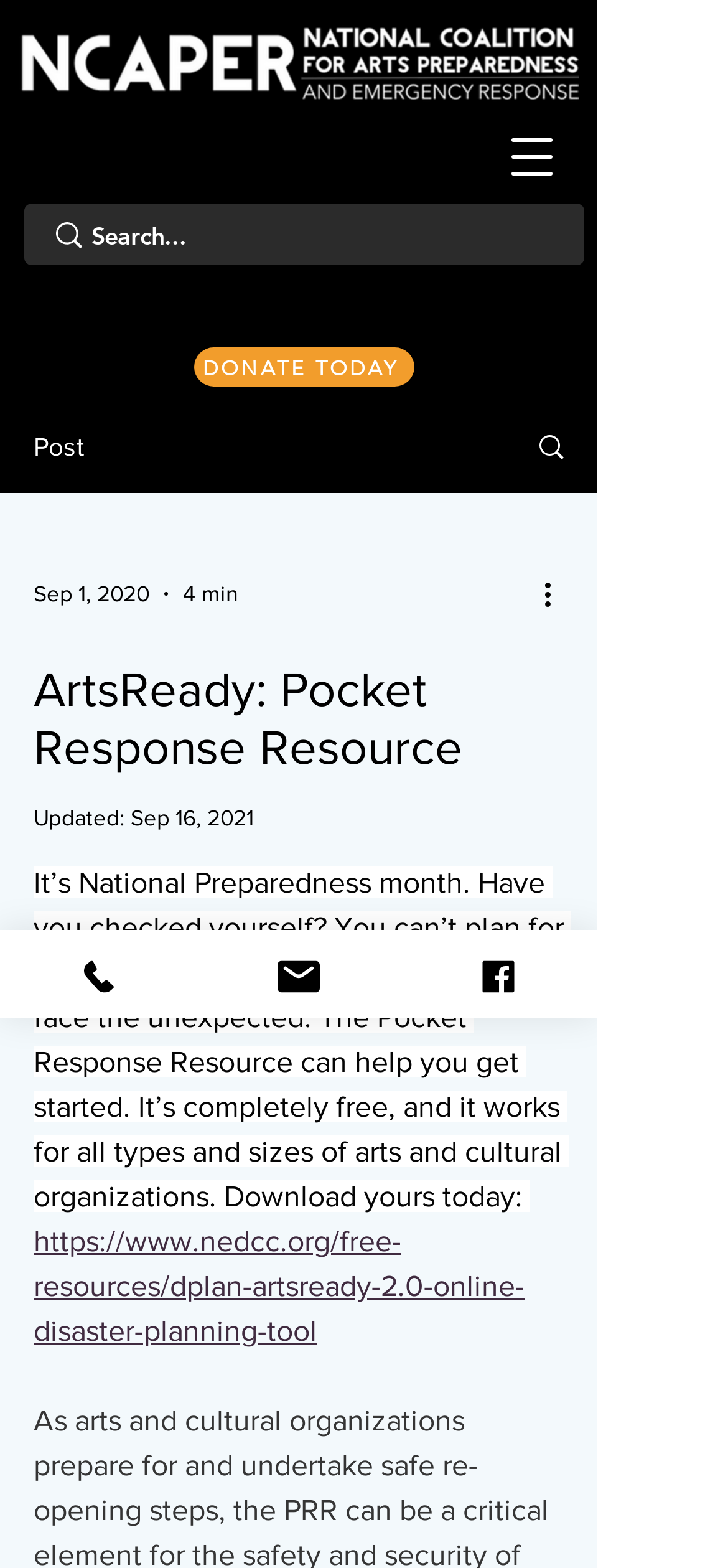Give the bounding box coordinates for the element described as: "DONATE TODAY".

[0.267, 0.222, 0.569, 0.247]